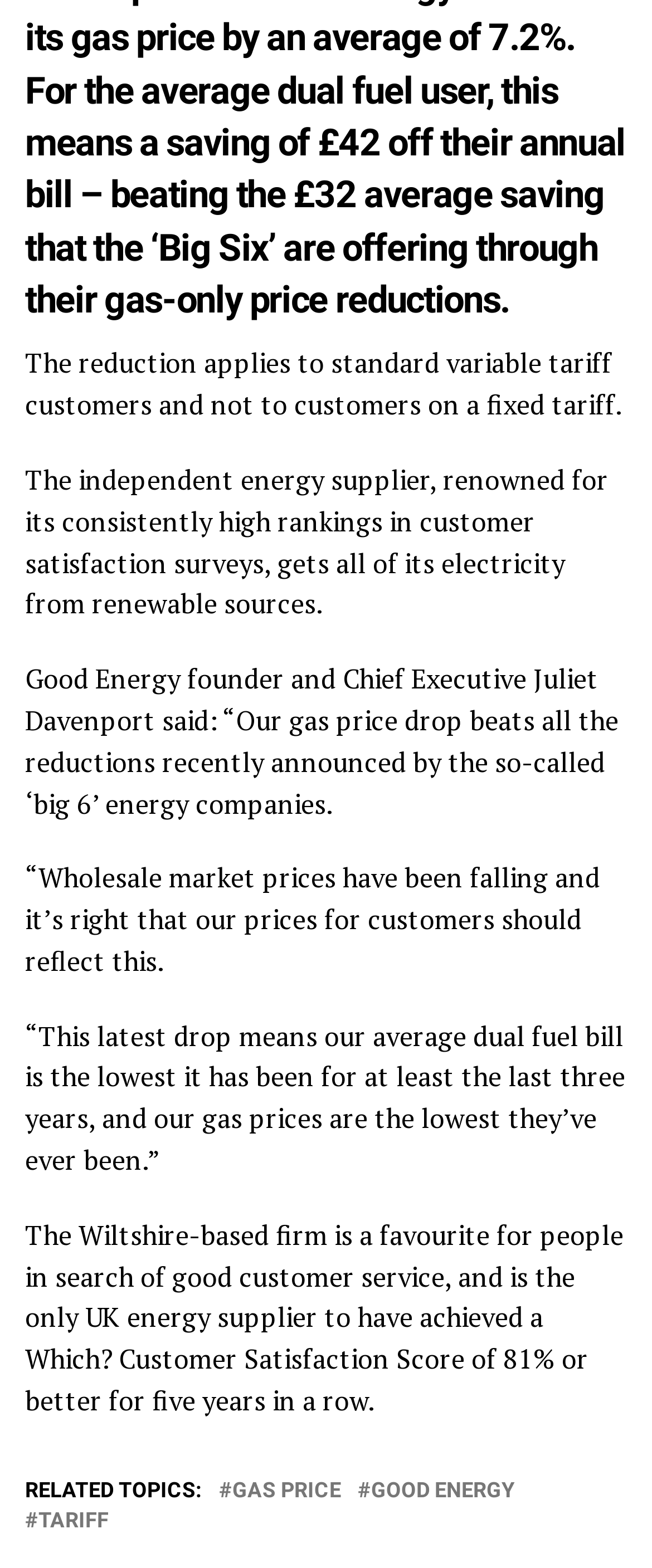Identify the bounding box coordinates for the UI element described as follows: tariff. Use the format (top-left x, top-left y, bottom-right x, bottom-right y) and ensure all values are floating point numbers between 0 and 1.

[0.059, 0.963, 0.167, 0.977]